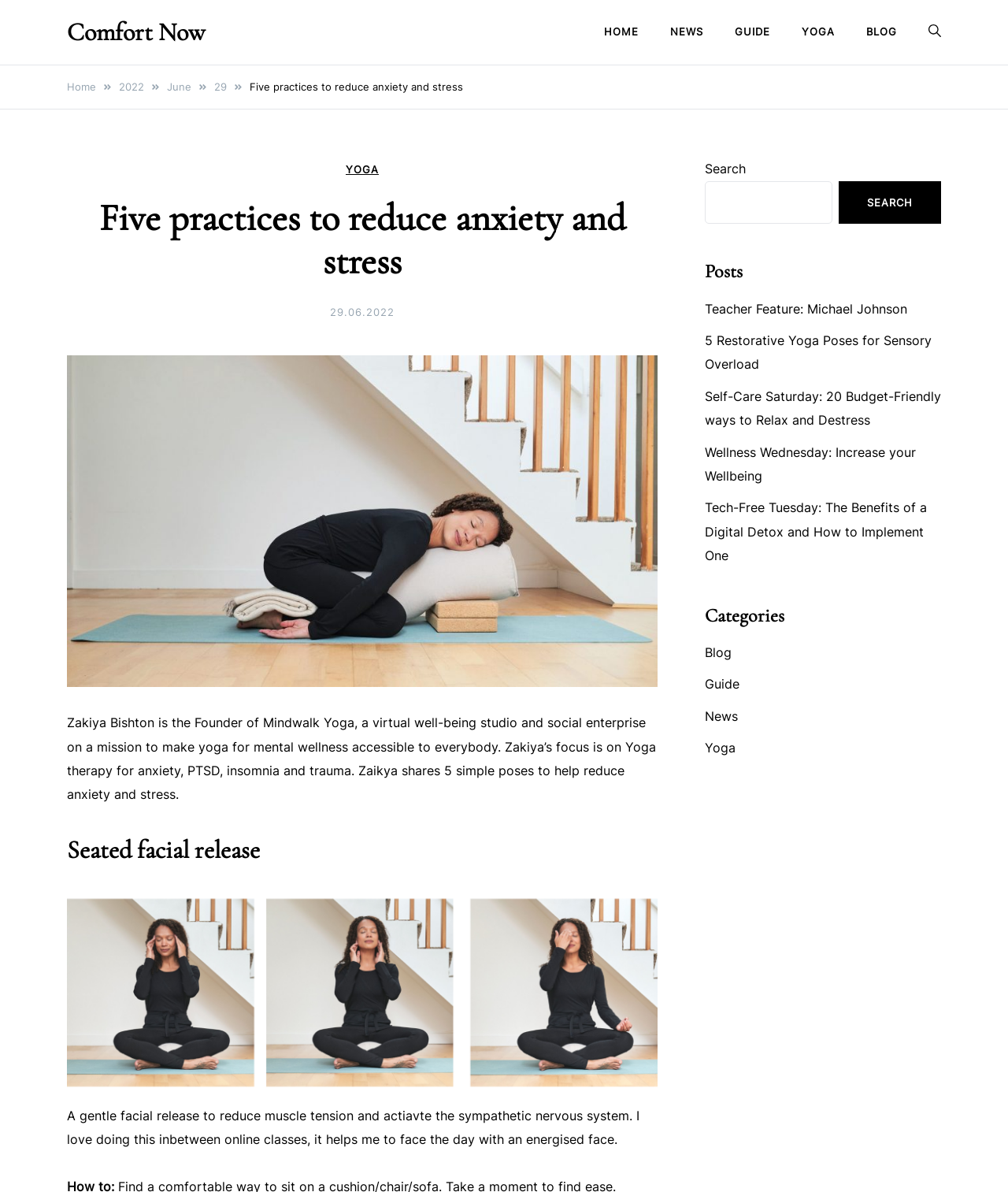Please answer the following query using a single word or phrase: 
What is the name of the virtual well-being studio founded by Zakiya Bishton?

Mindwalk Yoga